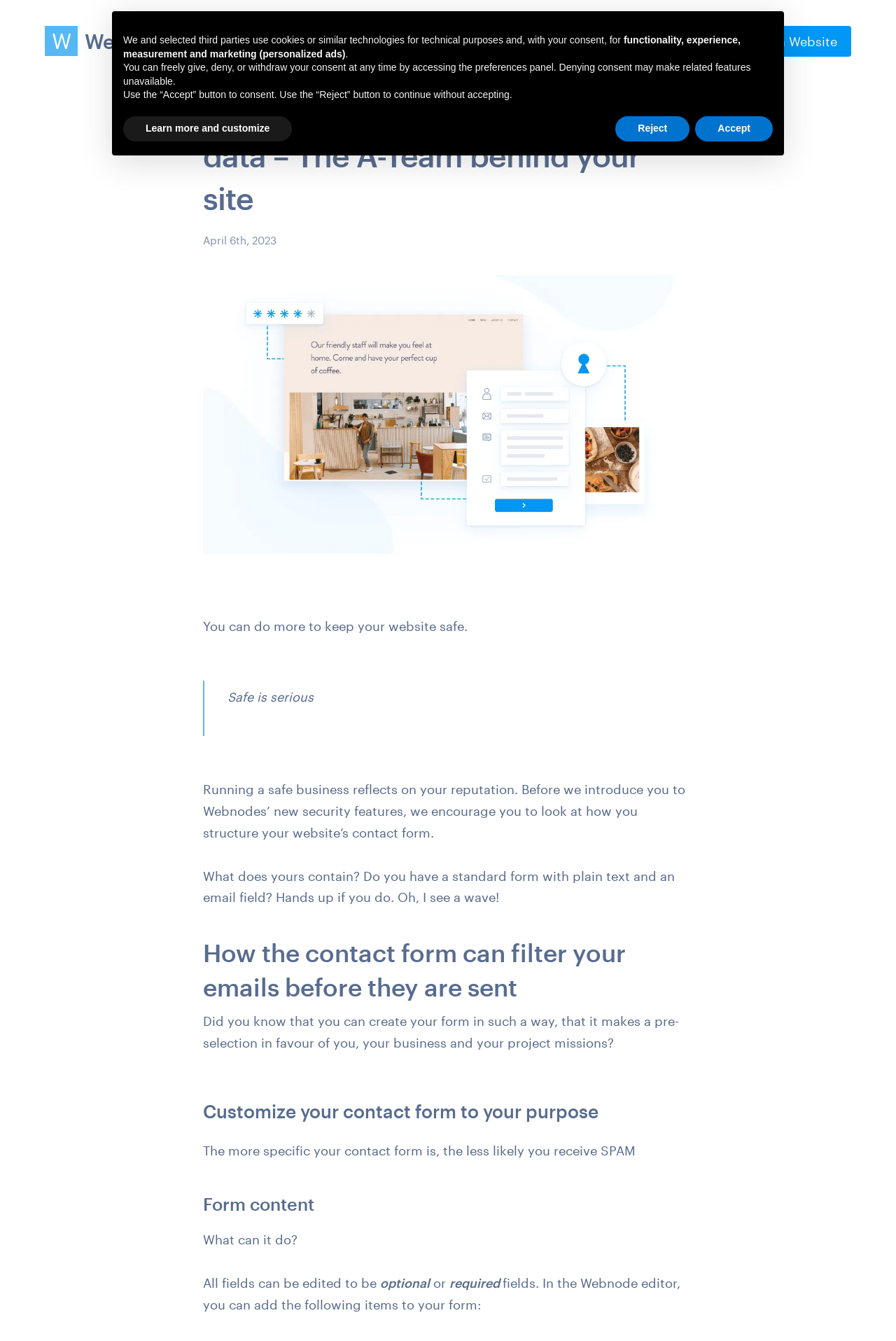Given the element description, predict the bounding box coordinates in the format (top-left x, top-left y, bottom-right x, bottom-right y). Make sure all values are between 0 and 1. Here is the element description: Learn more and customize

[0.138, 0.087, 0.326, 0.105]